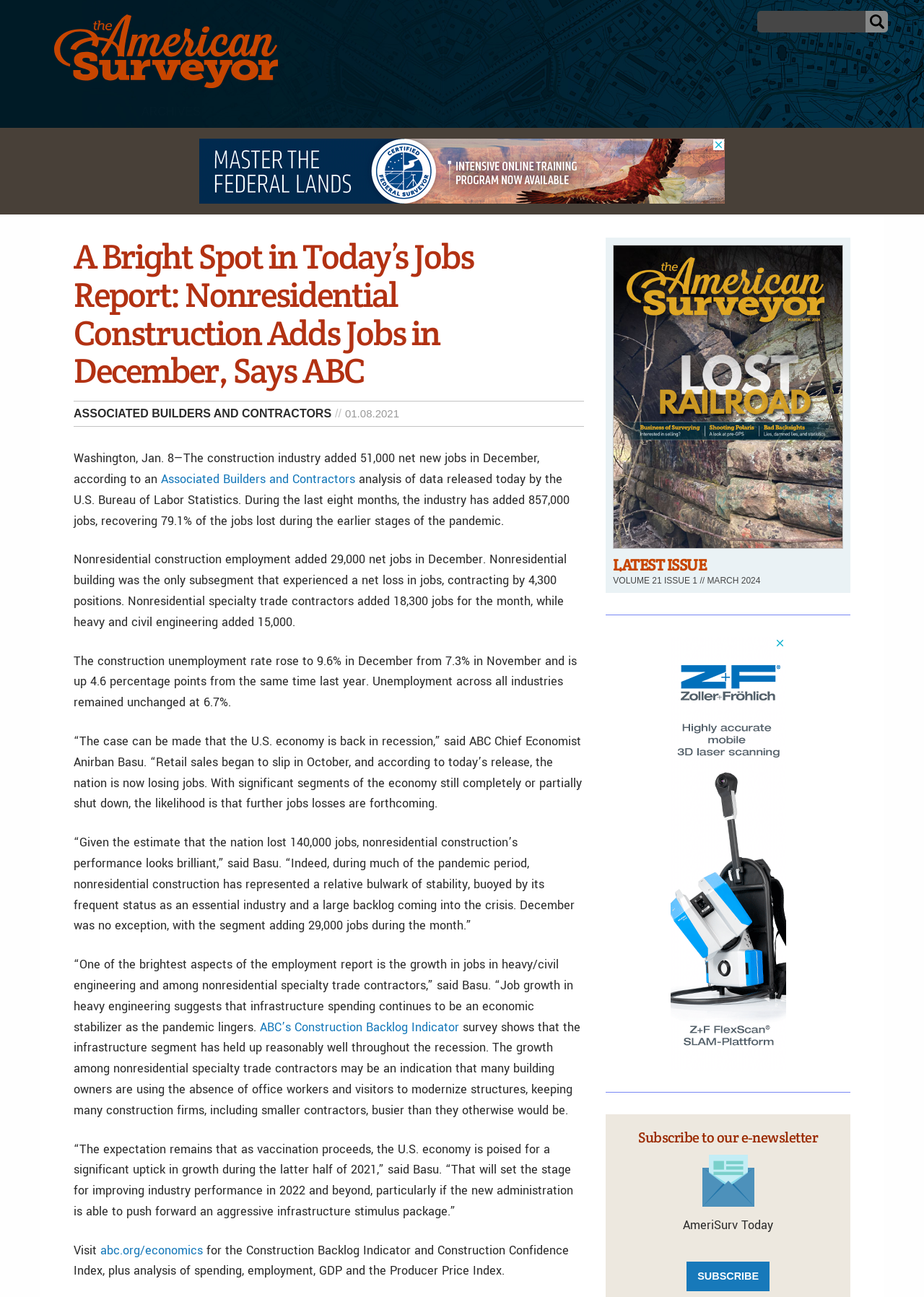Please determine the bounding box coordinates of the element to click on in order to accomplish the following task: "Visit the ASSOCIATED BUILDERS AND CONTRACTORS website". Ensure the coordinates are four float numbers ranging from 0 to 1, i.e., [left, top, right, bottom].

[0.08, 0.314, 0.359, 0.324]